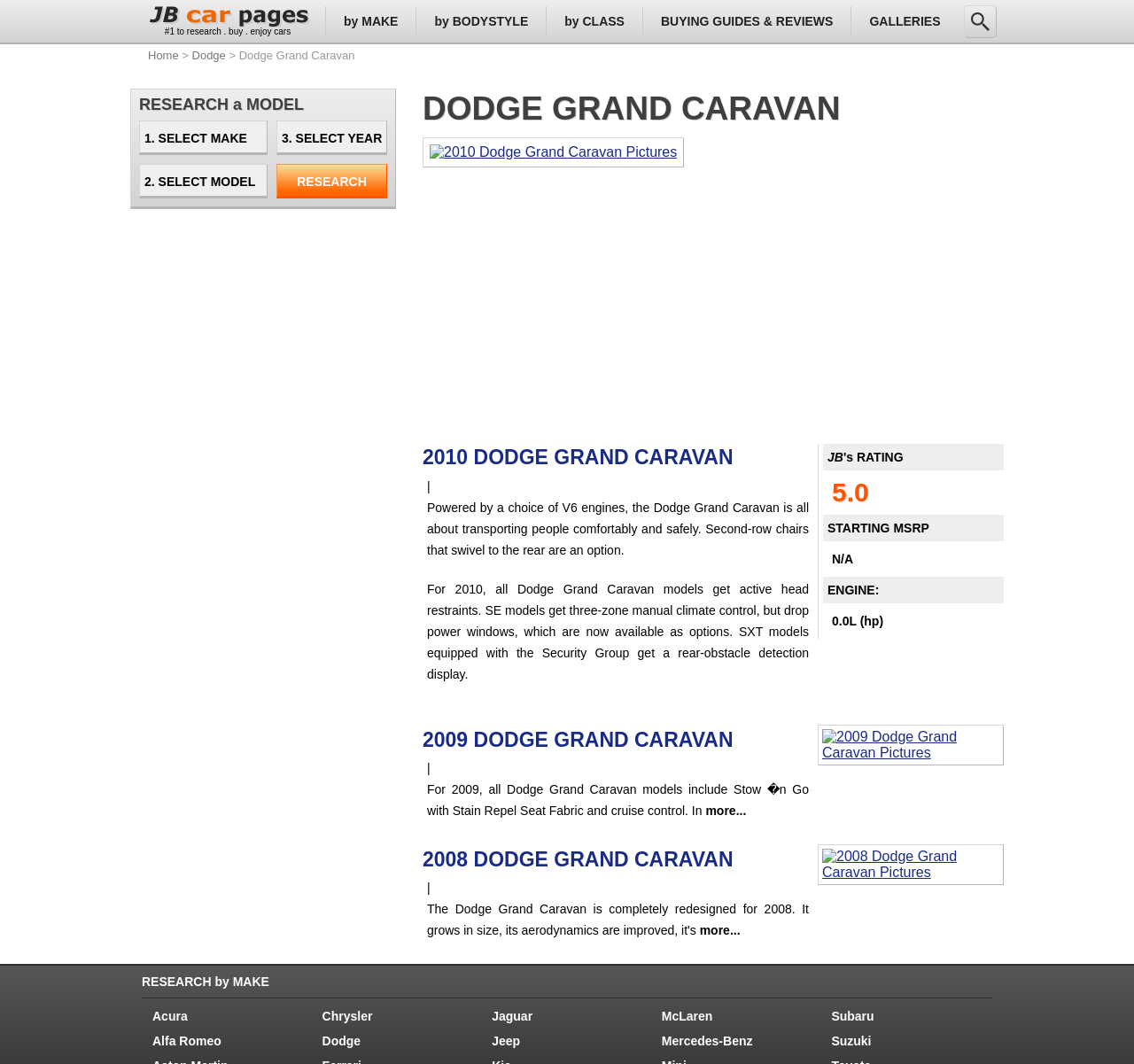Provide the bounding box coordinates for the UI element described in this sentence: "more...". The coordinates should be four float values between 0 and 1, i.e., [left, top, right, bottom].

[0.622, 0.755, 0.658, 0.769]